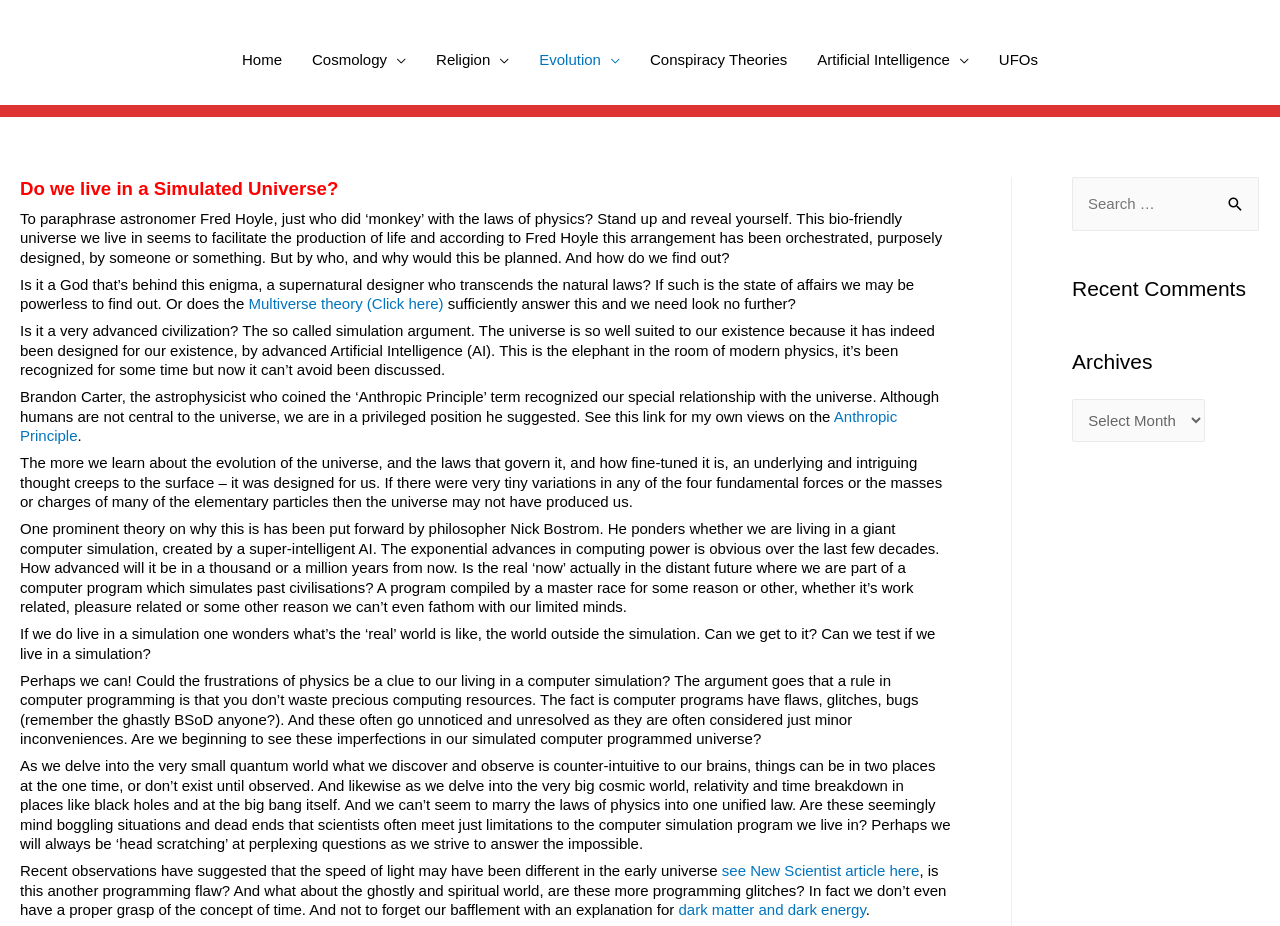Offer a detailed account of what is visible on the webpage.

The webpage is about exploring the concept of a simulated universe, delving into the mysteries of the origin and meaning of life. At the top, there is a navigation menu with links to various sections, including Home, Cosmology, Religion, Evolution, Conspiracy Theories, Artificial Intelligence, and UFOs. 

Below the navigation menu, there is a heading that reads "Simulated Universe - This website sets out to explore the greatest mystery of all, The Origin and Meaning of Life." 

The main content of the webpage is divided into several paragraphs of text, which discuss the idea of a simulated universe, the laws of physics, and the possibility of a supernatural designer or advanced artificial intelligence behind the creation of the universe. The text also references the multiverse theory, the anthropic principle, and the concept of a computer simulation. 

There are several links scattered throughout the text, including links to the multiverse theory, the anthropic principle, and a New Scientist article. 

On the right side of the webpage, there is a complementary section with a search bar, a heading for Recent Comments, and a heading for Archives, which includes a dropdown menu. 

Overall, the webpage presents a thought-provoking discussion on the nature of the universe and our existence within it, with a focus on the idea of a simulated reality.